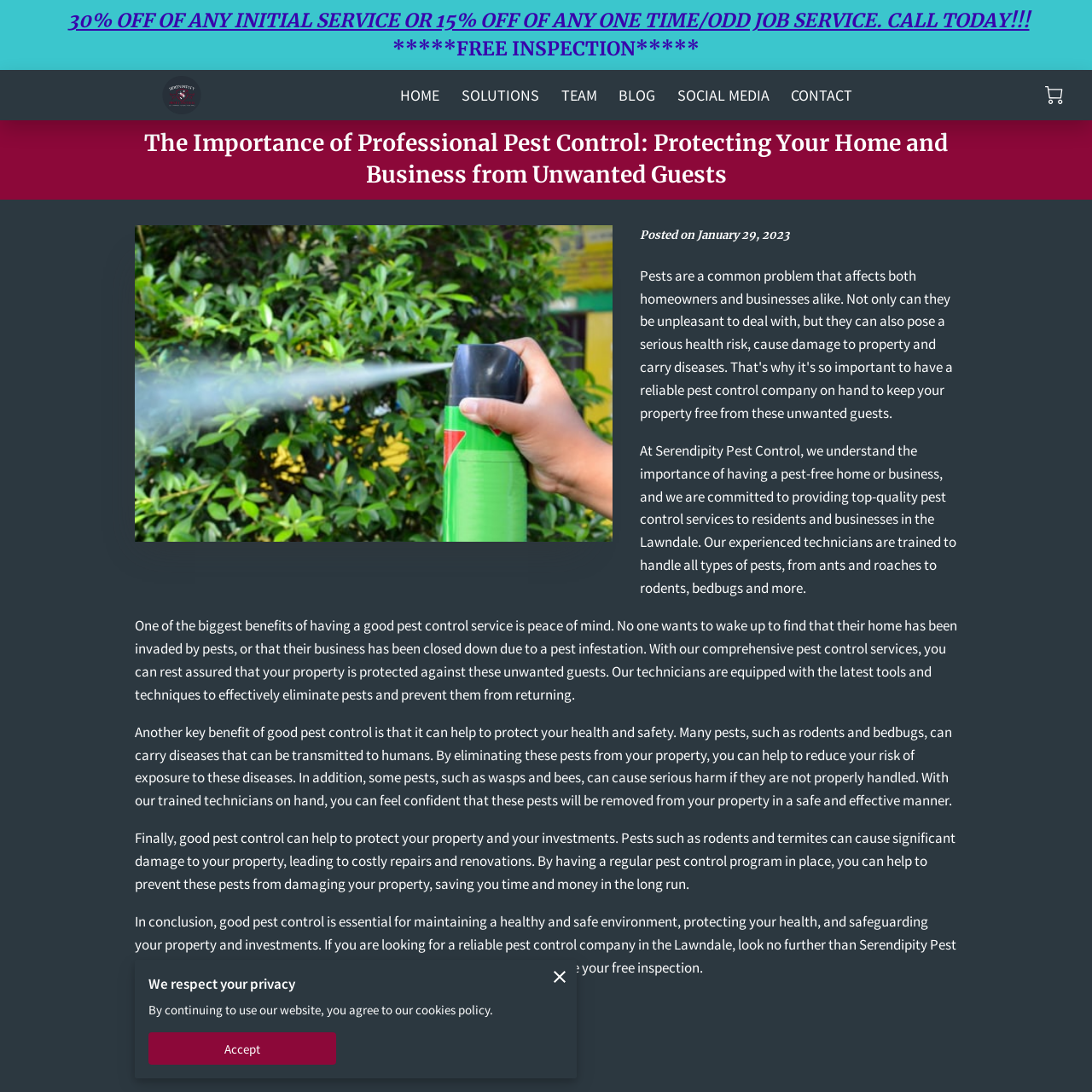What is the discount offered for initial service?
Please look at the screenshot and answer using one word or phrase.

30% OFF